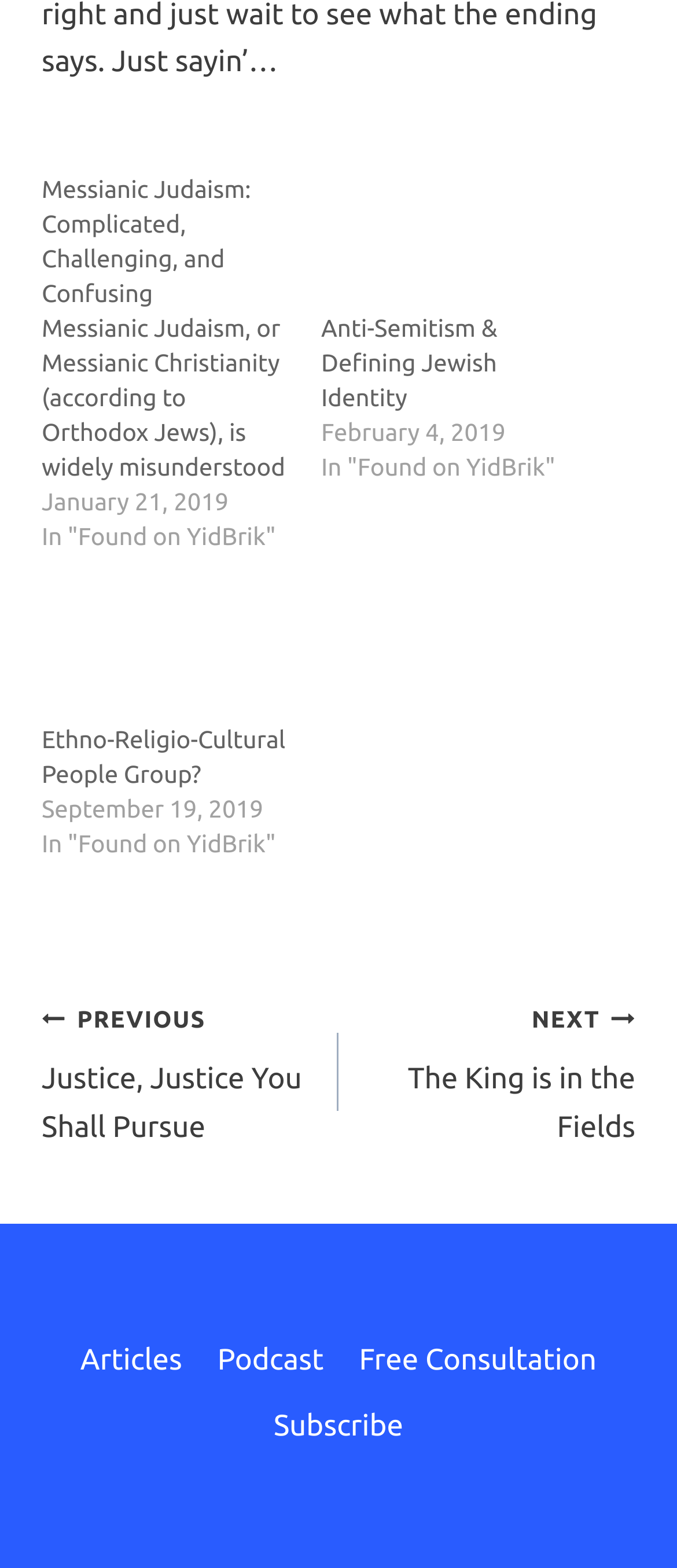Please identify the bounding box coordinates of the area that needs to be clicked to fulfill the following instruction: "Click on Housing."

None